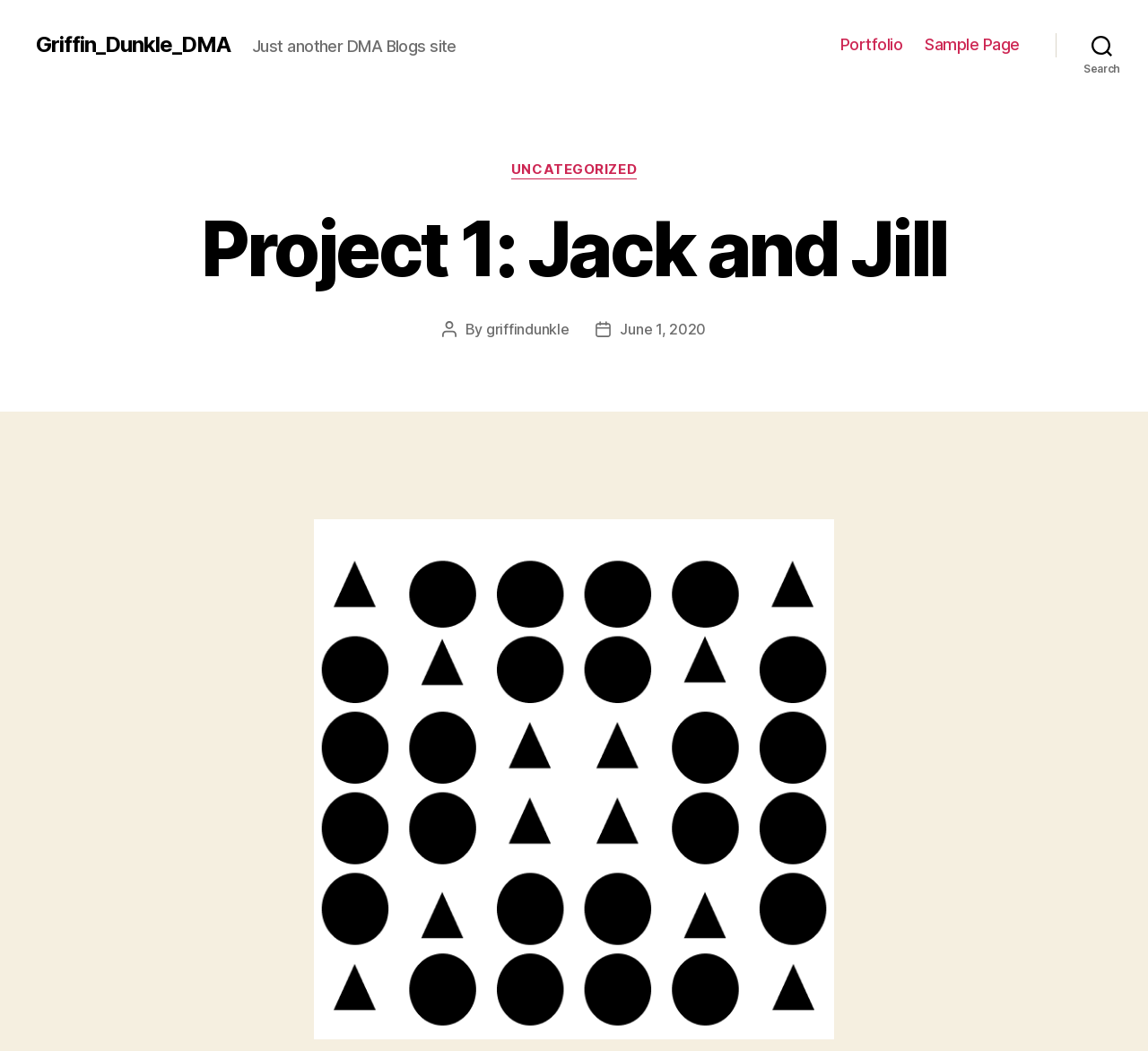Provide the bounding box coordinates of the HTML element described as: "June 1, 2020". The bounding box coordinates should be four float numbers between 0 and 1, i.e., [left, top, right, bottom].

[0.54, 0.305, 0.615, 0.322]